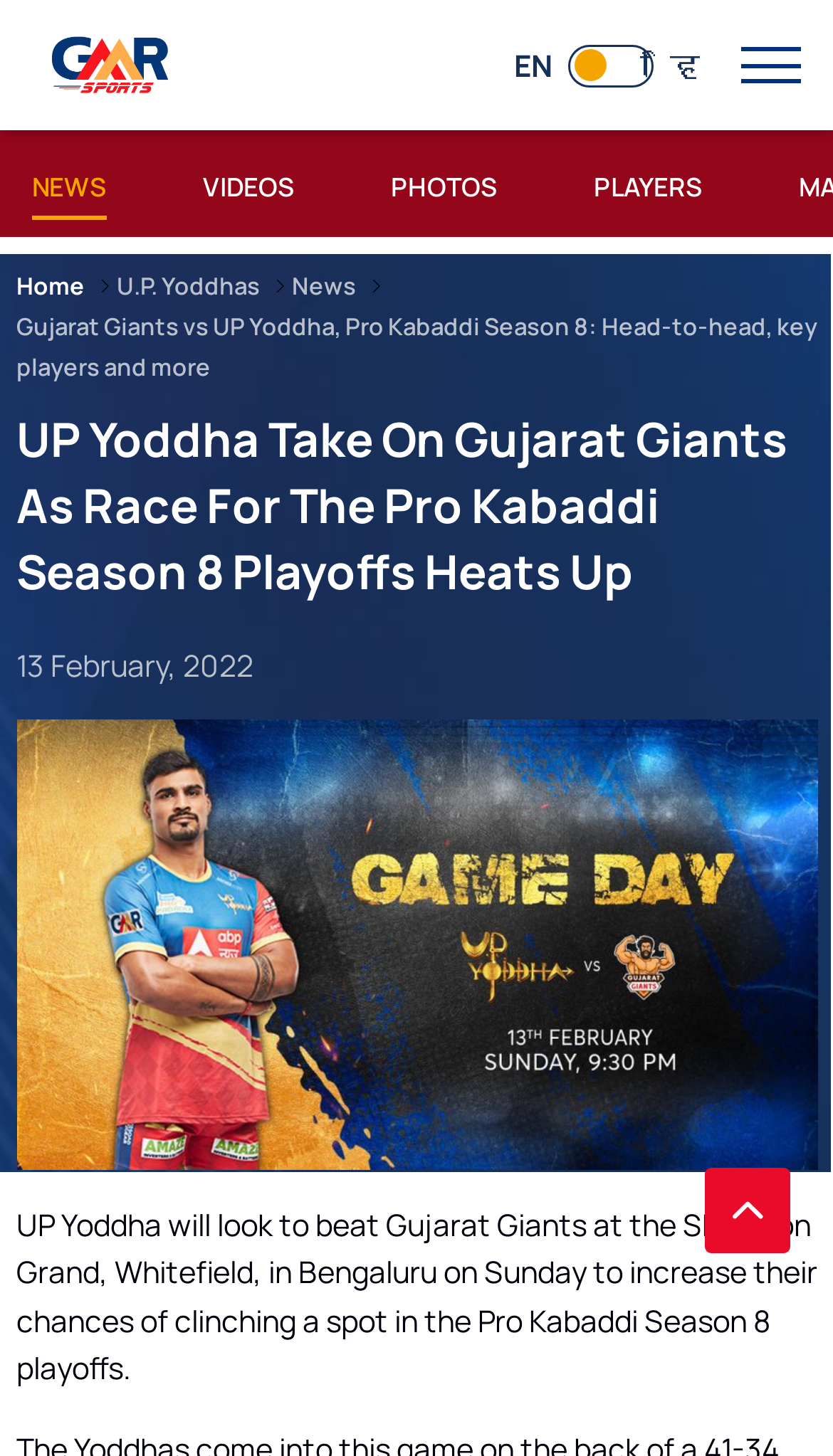What is the venue of the match between Gujarat Giants and UP Yoddha?
Answer the question with detailed information derived from the image.

The question can be answered by reading the static text element that mentions 'UP Yoddha will look to beat Gujarat Giants at the Sheraton Grand, Whitefield, in Bengaluru on Sunday...', which indicates that the venue of the match is Sheraton Grand, Whitefield, Bengaluru.